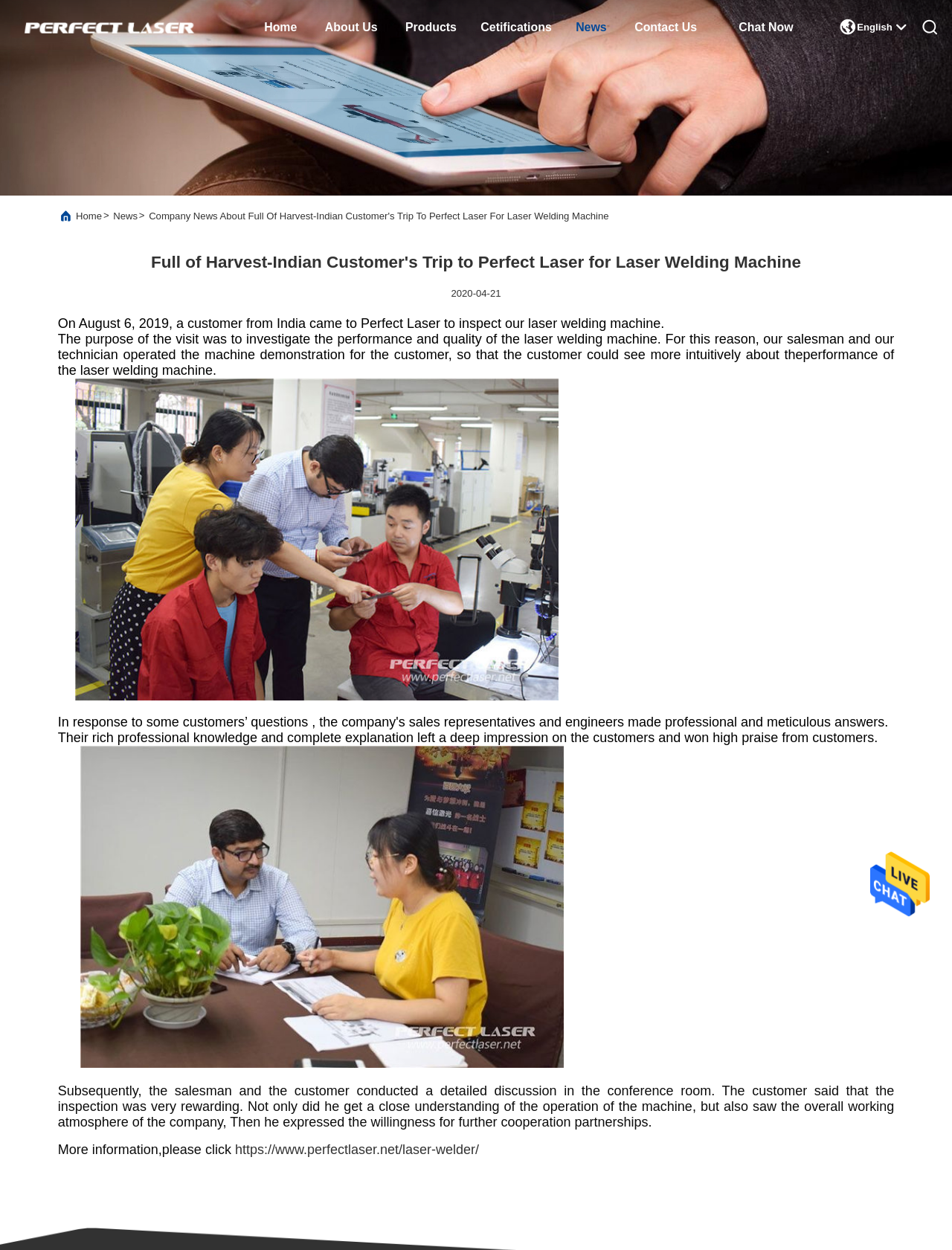Respond to the following question with a brief word or phrase:
What is the date of the company news?

2020-04-21